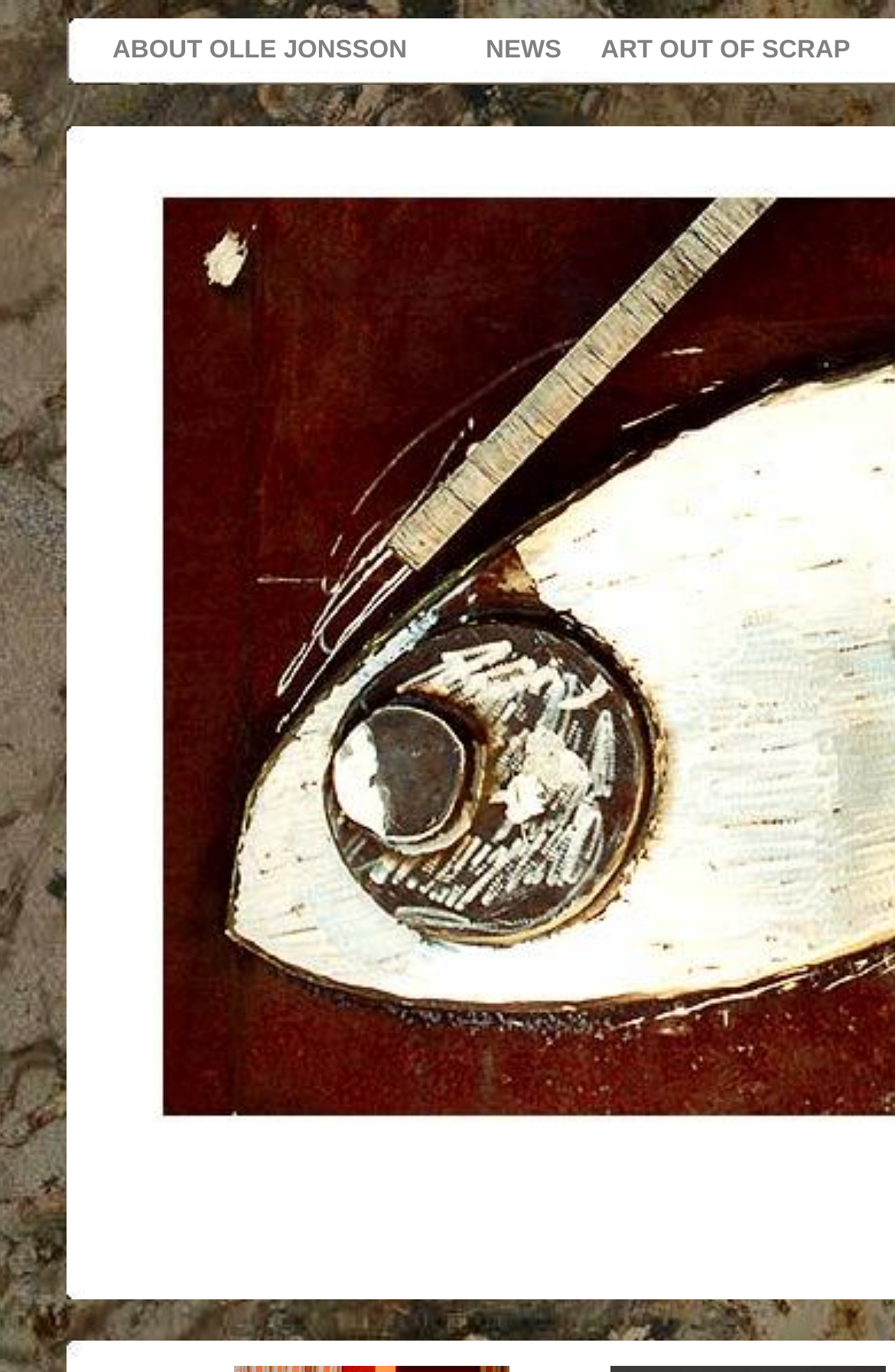Refer to the image and answer the question with as much detail as possible: What is the second link in the 'NEWS' section?

In the 'NEWS' section, there are two links: 'NEWS' and 'ART OUT OF SCRAP'. The second link is 'ART OUT OF SCRAP' which is represented by the link element with OCR text 'ART OUT OF SCRAP'.